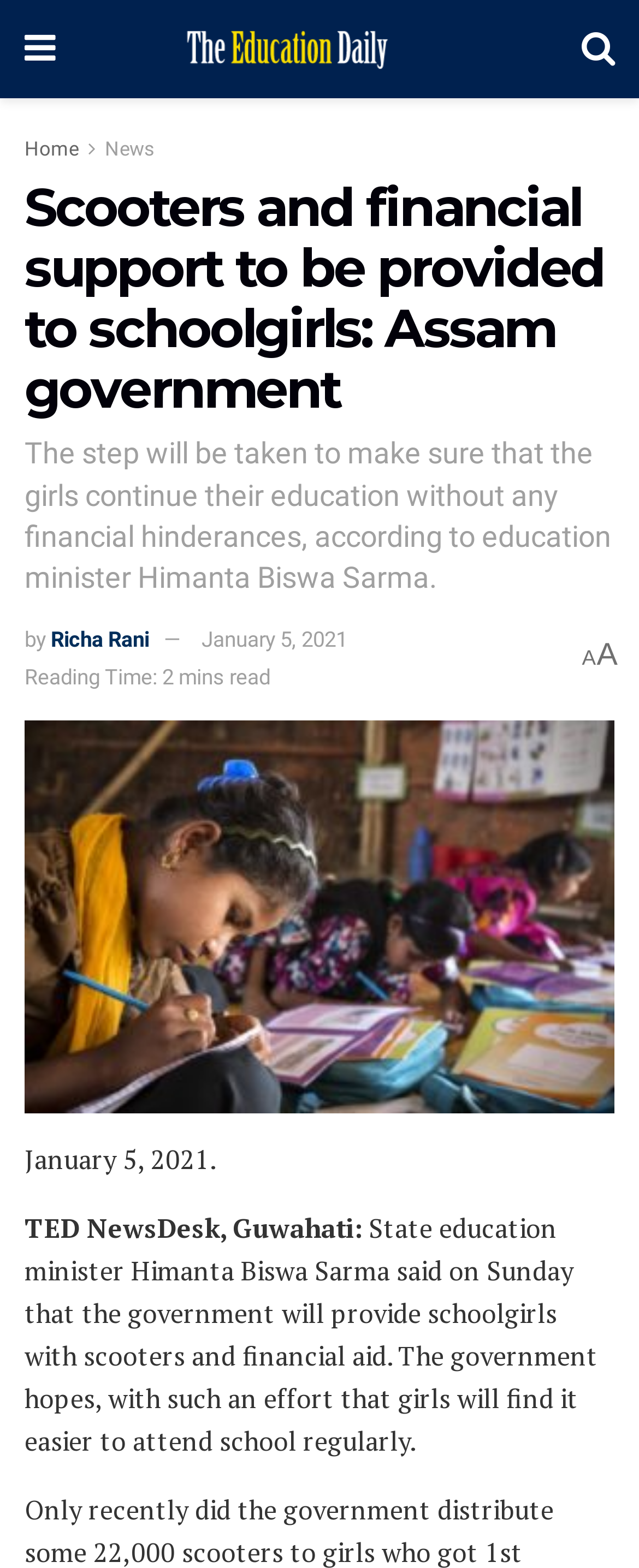Determine the bounding box coordinates in the format (top-left x, top-left y, bottom-right x, bottom-right y). Ensure all values are floating point numbers between 0 and 1. Identify the bounding box of the UI element described by: alt="The Education Daily"

[0.29, 0.018, 0.708, 0.044]